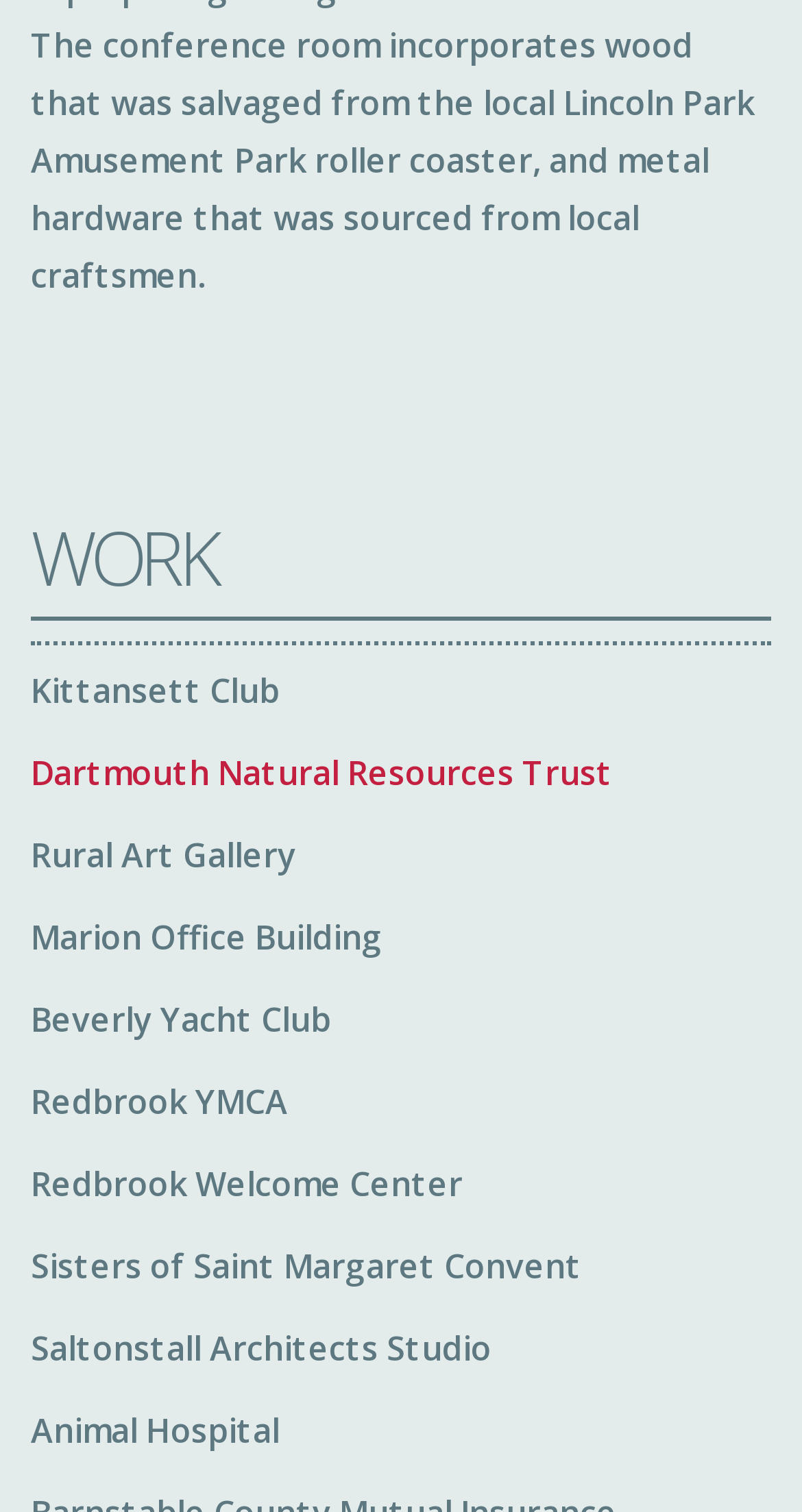Find the bounding box coordinates for the HTML element described in this sentence: "Blog". Provide the coordinates as four float numbers between 0 and 1, in the format [left, top, right, bottom].

None